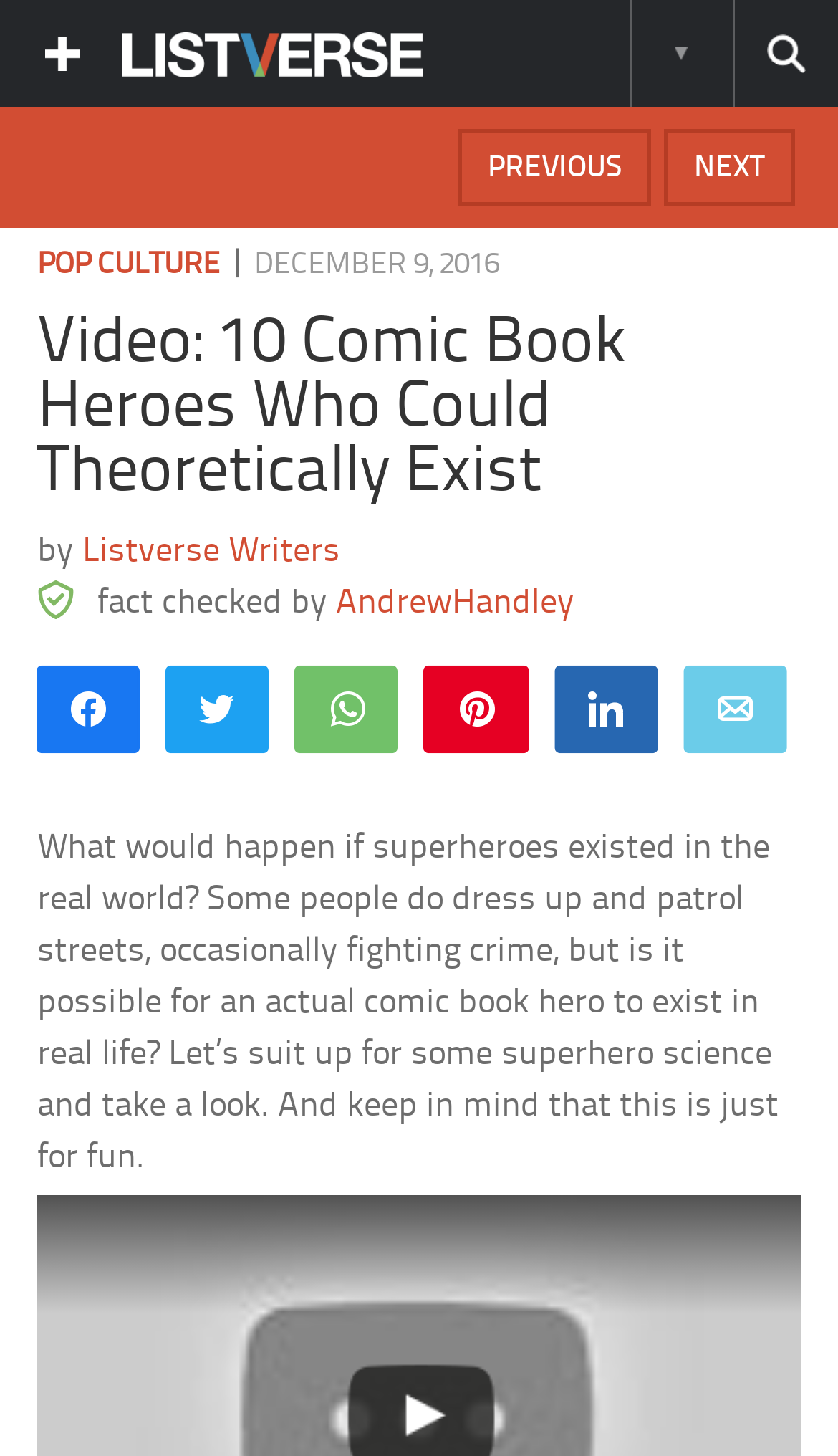Provide the bounding box coordinates of the section that needs to be clicked to accomplish the following instruction: "Show more information."

[0.751, 0.0, 0.872, 0.074]